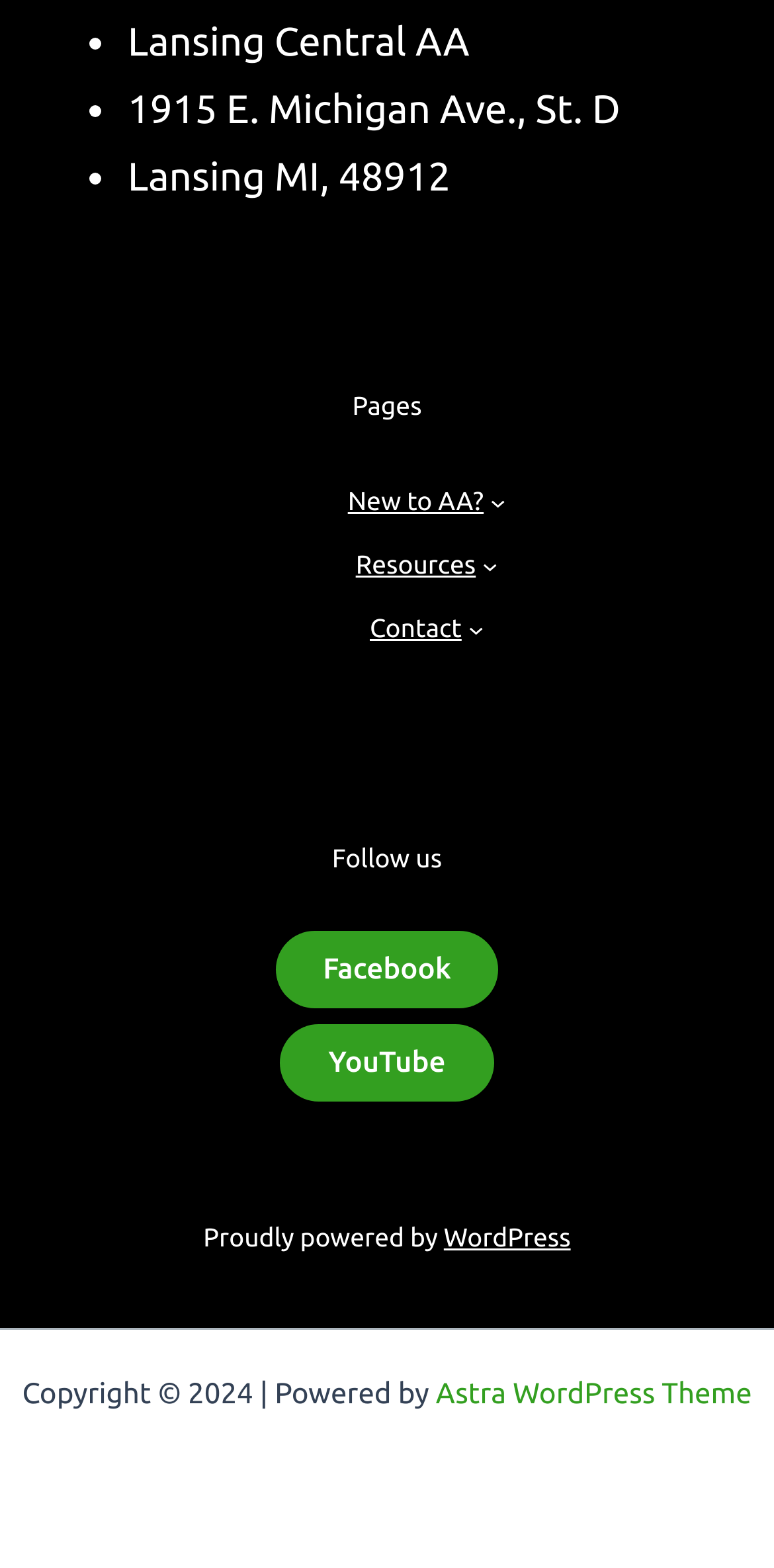What is the copyright year mentioned on the webpage?
Craft a detailed and extensive response to the question.

I found the copyright information at the bottom of the webpage, which mentions 'Copyright © 2024'.